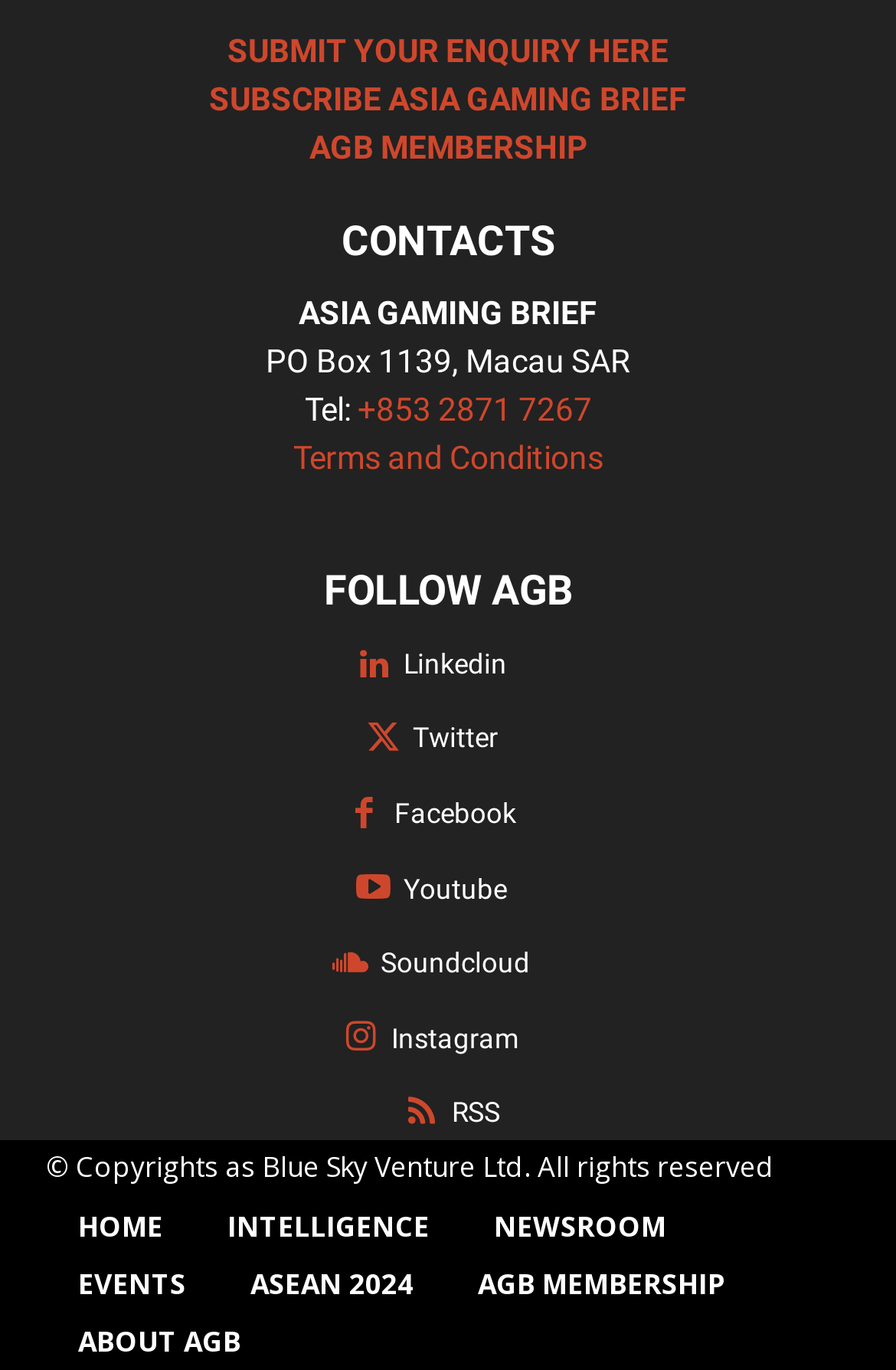Given the description: "Twitter", determine the bounding box coordinates of the UI element. The coordinates should be formatted as four float numbers between 0 and 1, [left, top, right, bottom].

[0.398, 0.522, 0.456, 0.56]